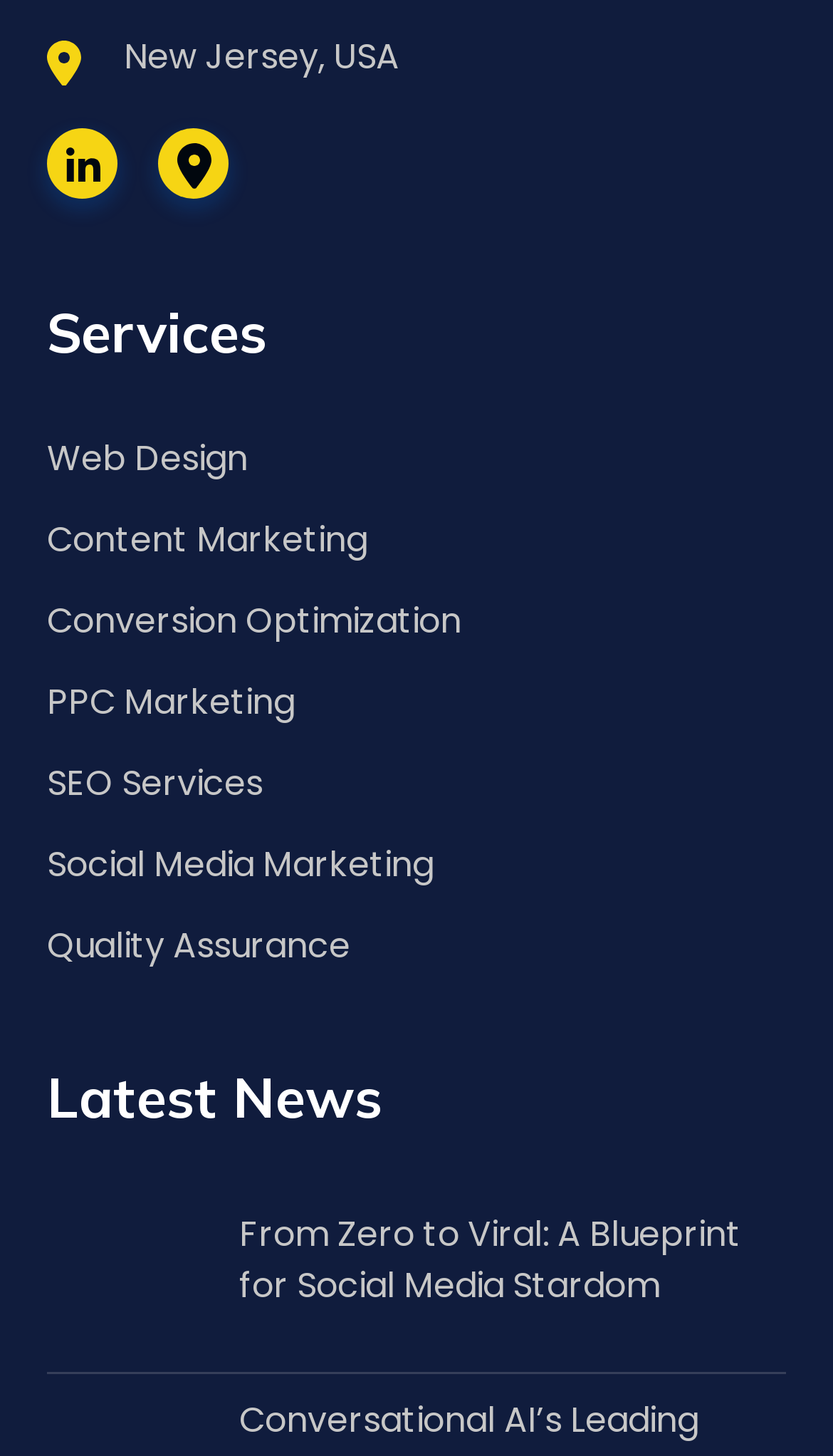Given the element description "alt="Analyt_Solutions_Blog_From_Zero_to_Viral_A_Blueprint_for_Social_Media_Stardom"" in the screenshot, predict the bounding box coordinates of that UI element.

[0.056, 0.855, 0.236, 0.889]